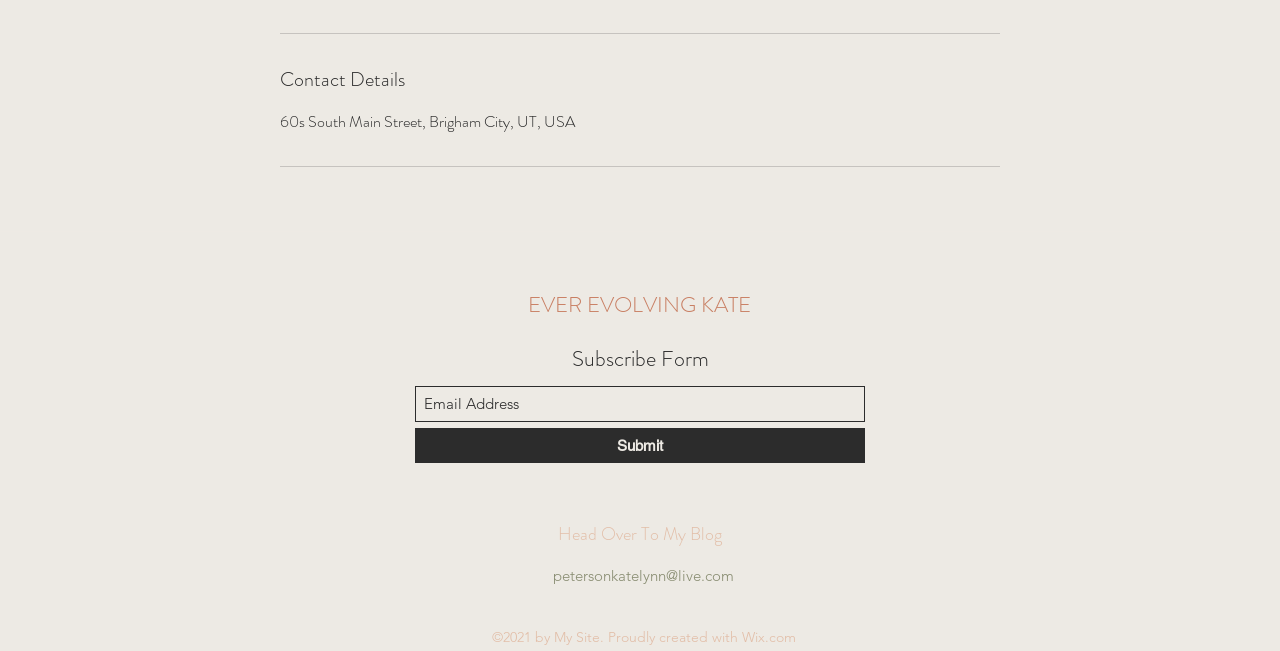Identify the bounding box coordinates of the specific part of the webpage to click to complete this instruction: "Enter email address".

[0.324, 0.593, 0.676, 0.649]